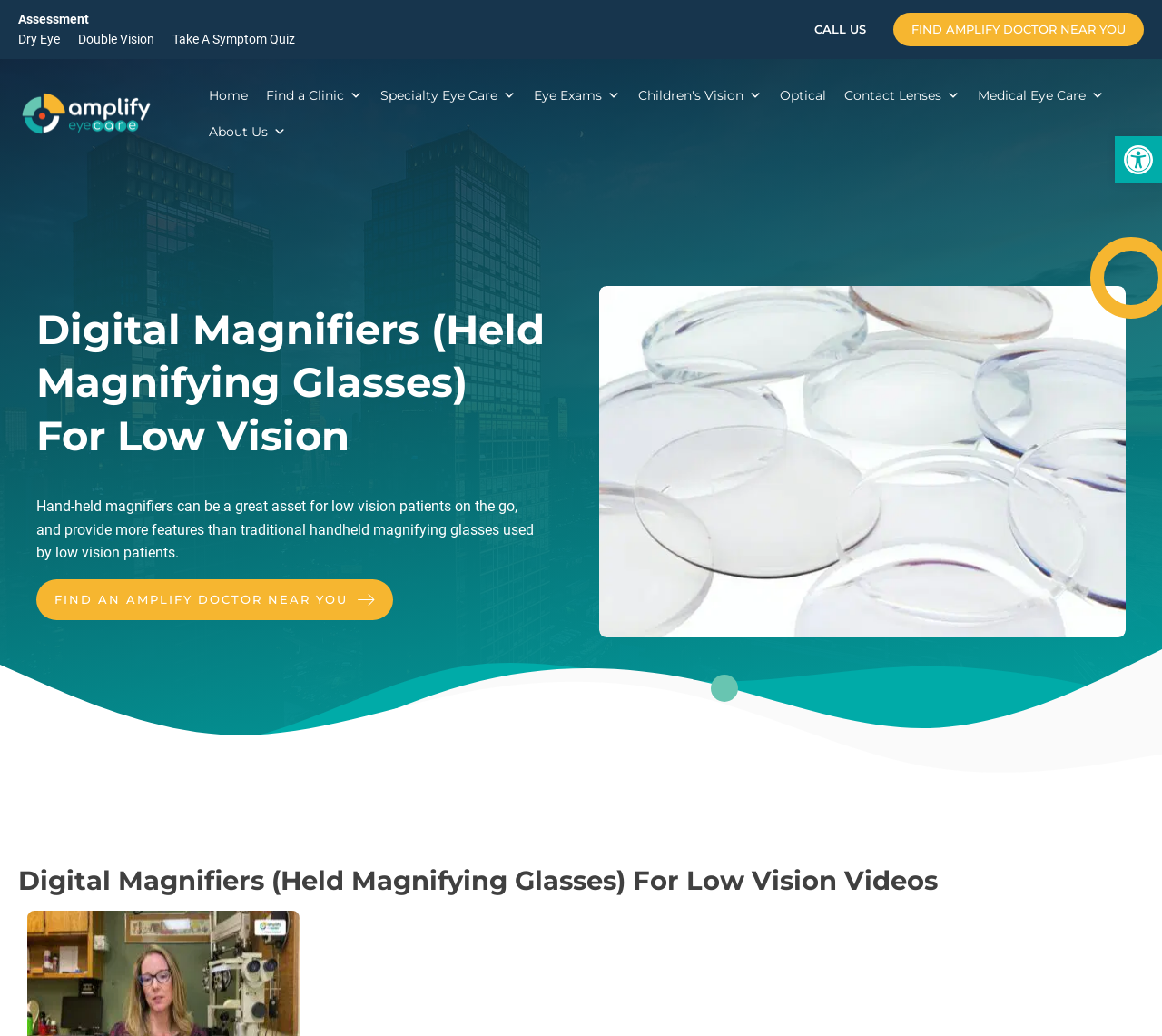How many links are in the top navigation menu?
Based on the visual, give a brief answer using one word or a short phrase.

9